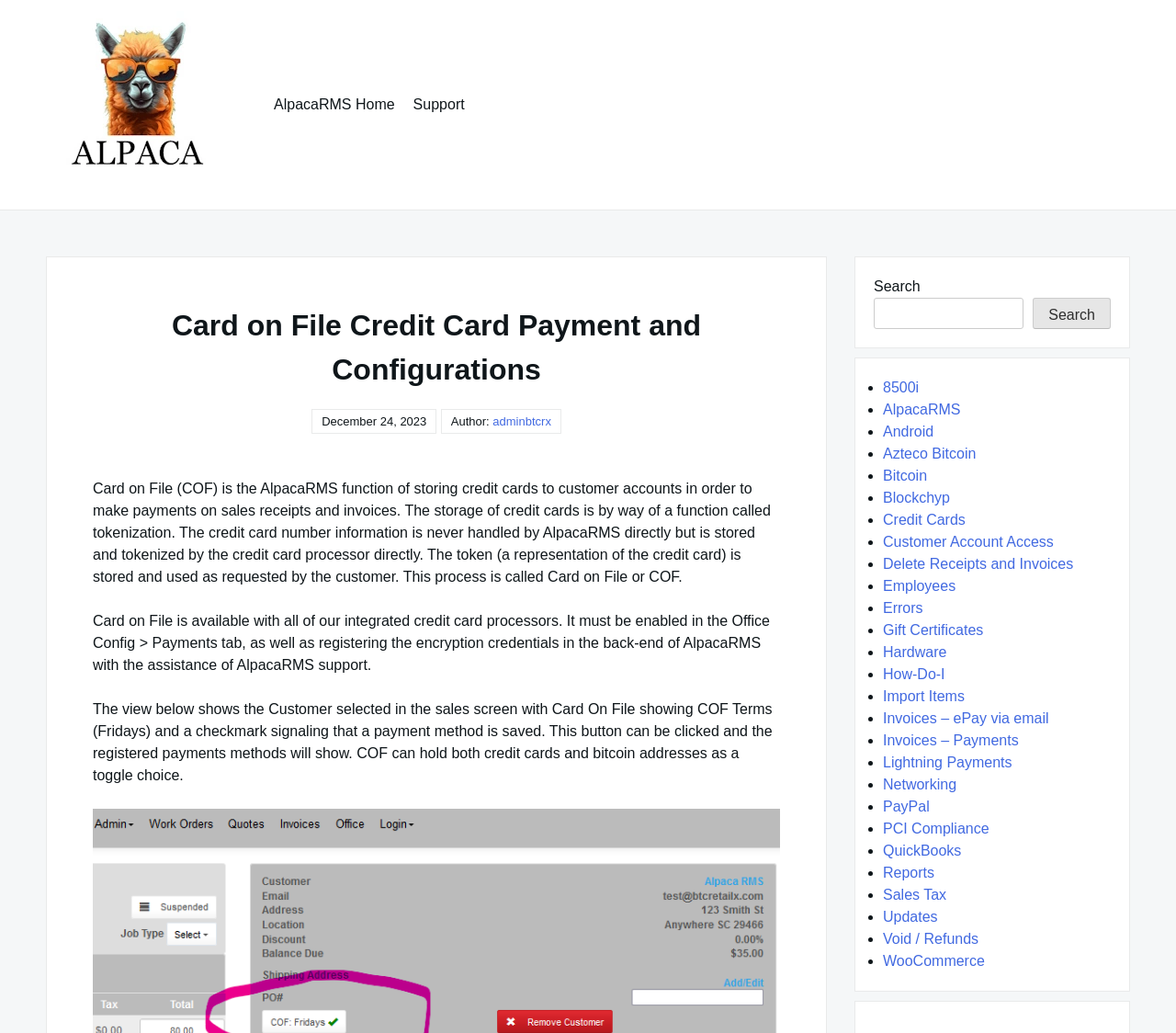Answer the following in one word or a short phrase: 
What is Card on File?

Storing credit cards to customer accounts